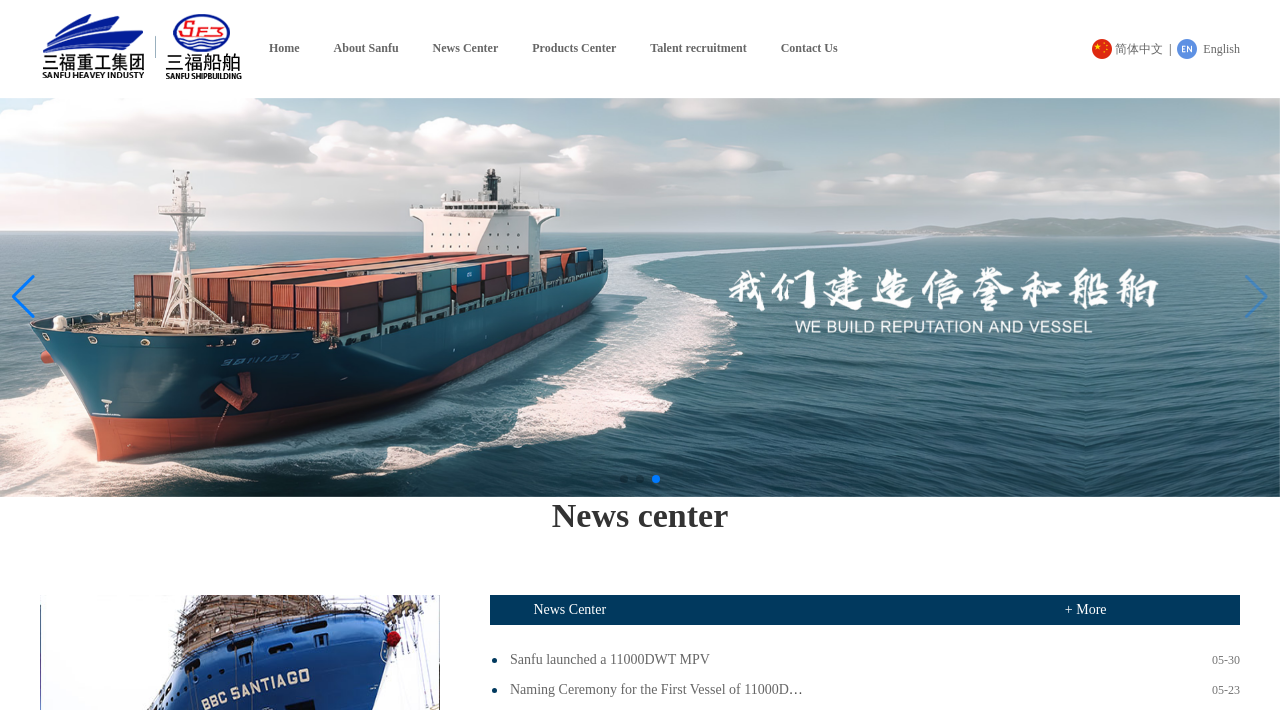Use a single word or phrase to answer the question: 
How many slides are there?

3